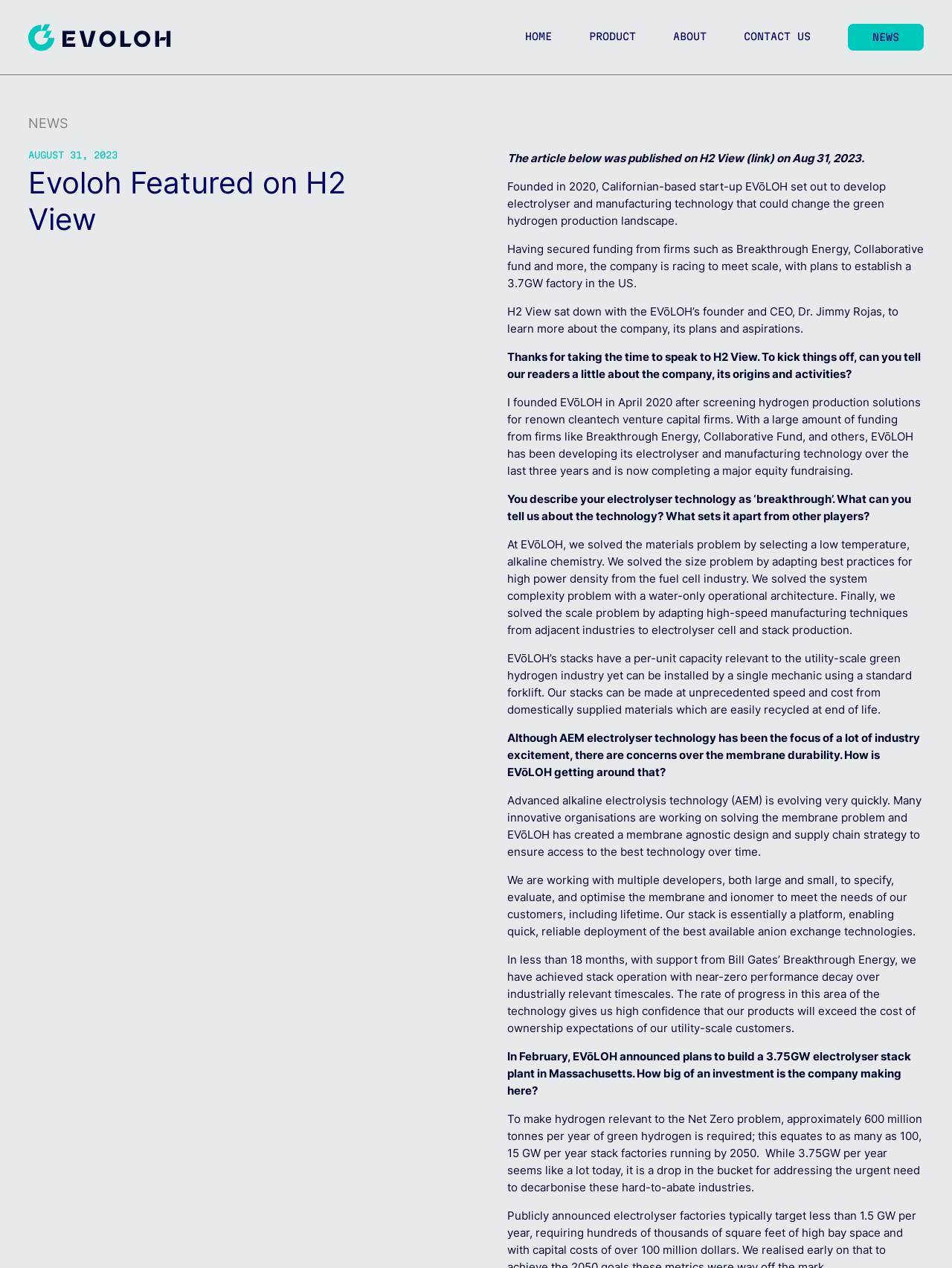Could you specify the bounding box coordinates for the clickable section to complete the following instruction: "Click on the CONTACT US link"?

[0.781, 0.019, 0.851, 0.039]